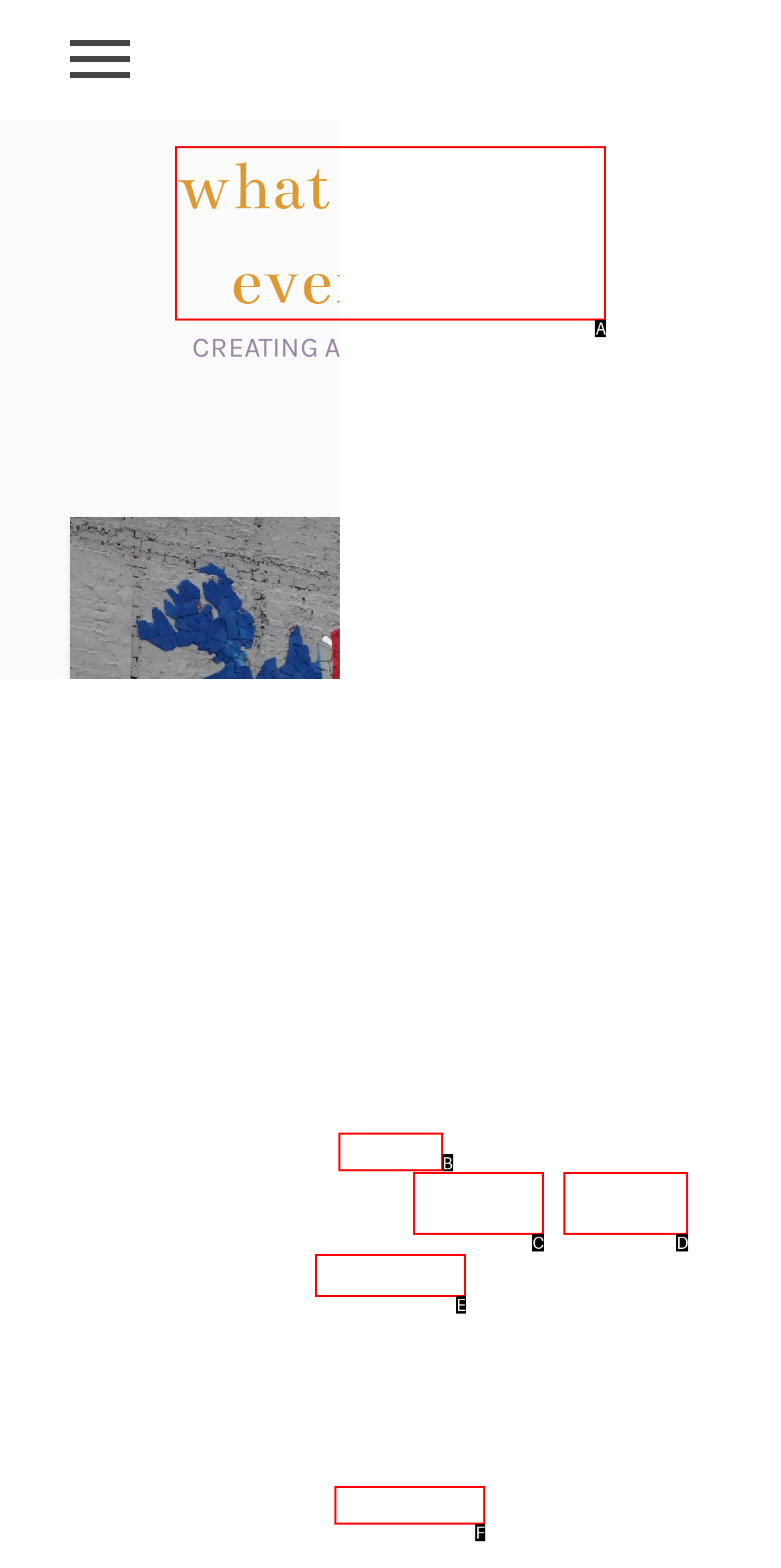Looking at the description: Read More, identify which option is the best match and respond directly with the letter of that option.

E